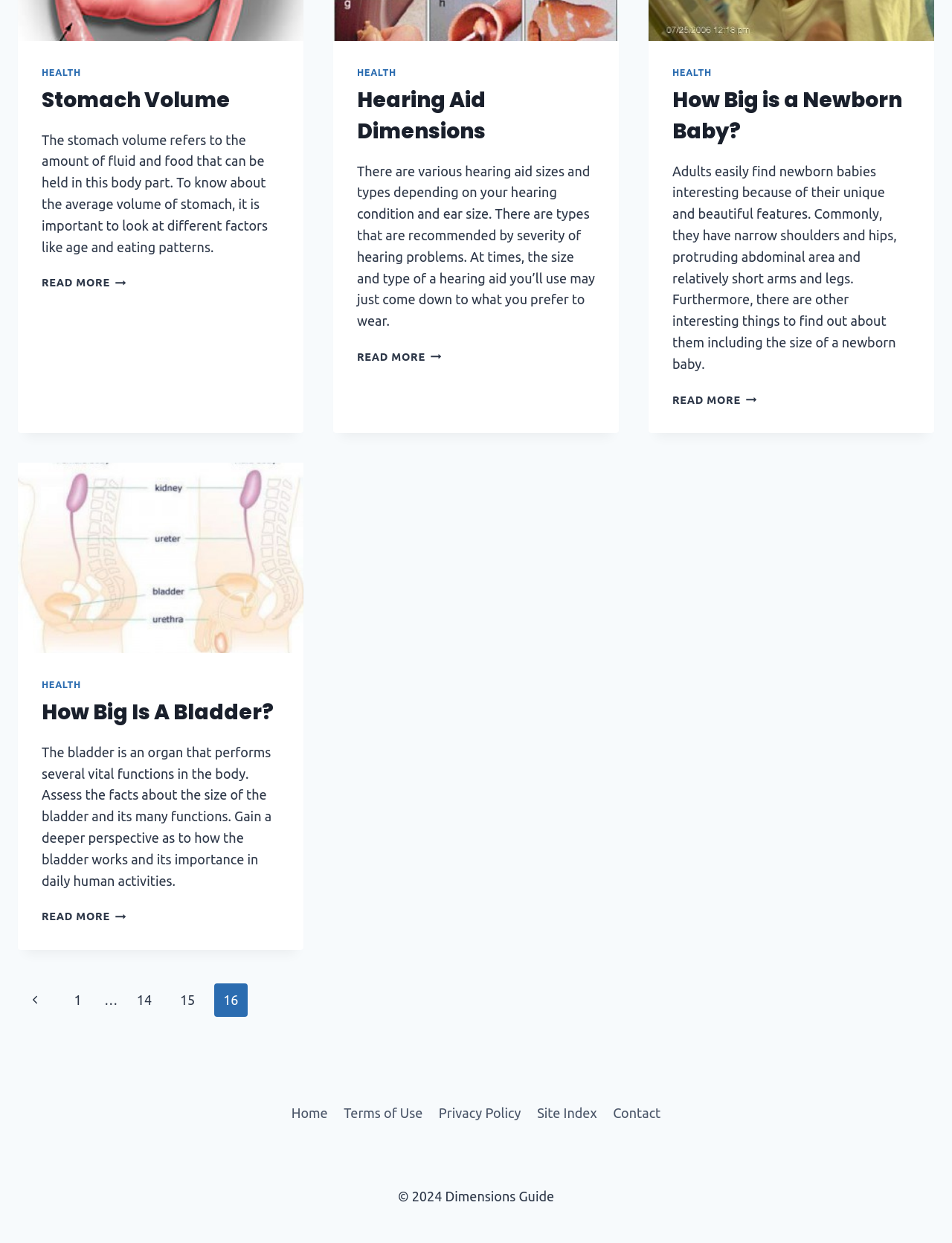What is the topic of the last article?
Using the visual information, reply with a single word or short phrase.

How Big Is A Bladder?